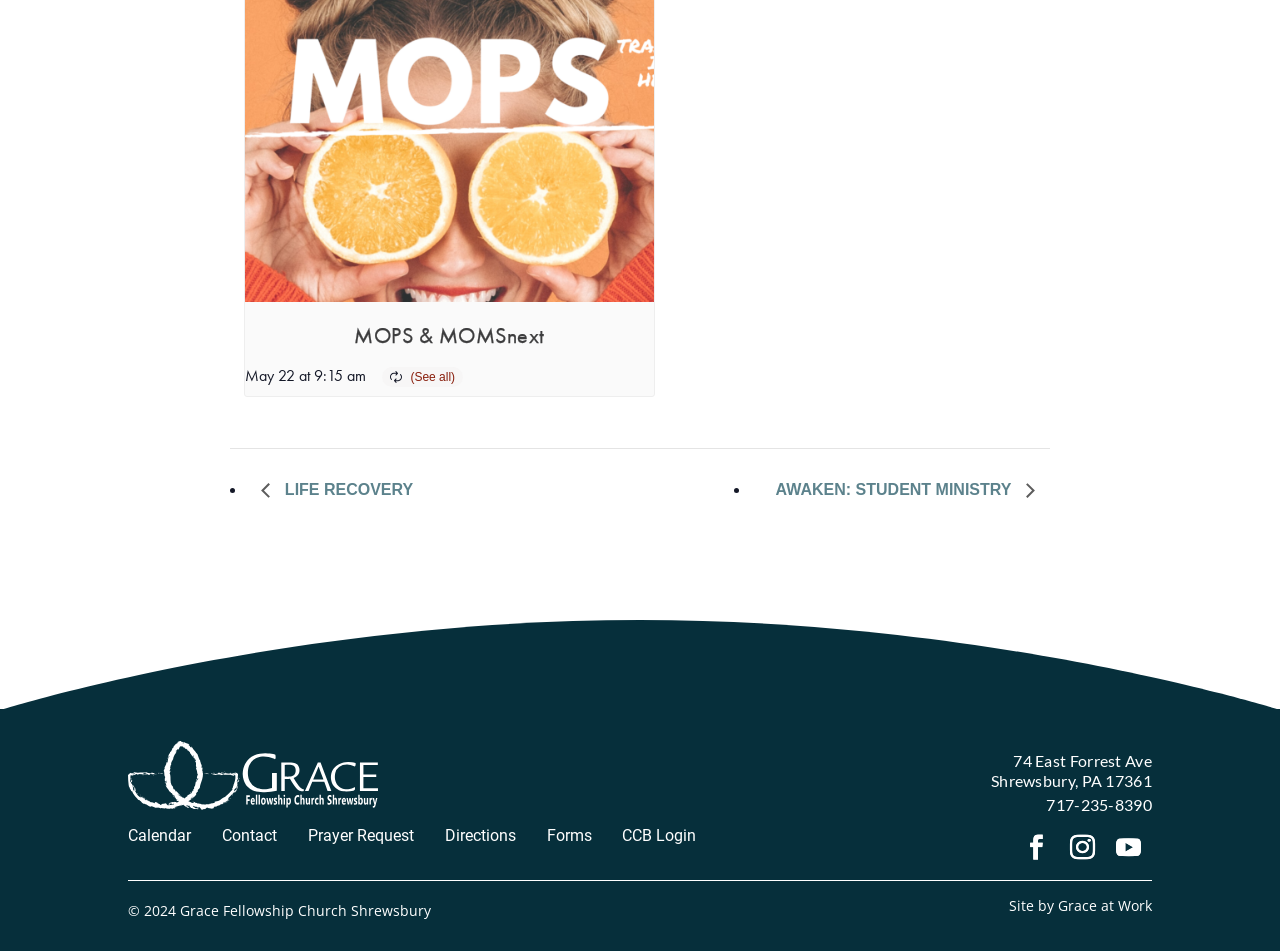Given the webpage screenshot, identify the bounding box of the UI element that matches this description: "Forms".

[0.427, 0.868, 0.462, 0.888]